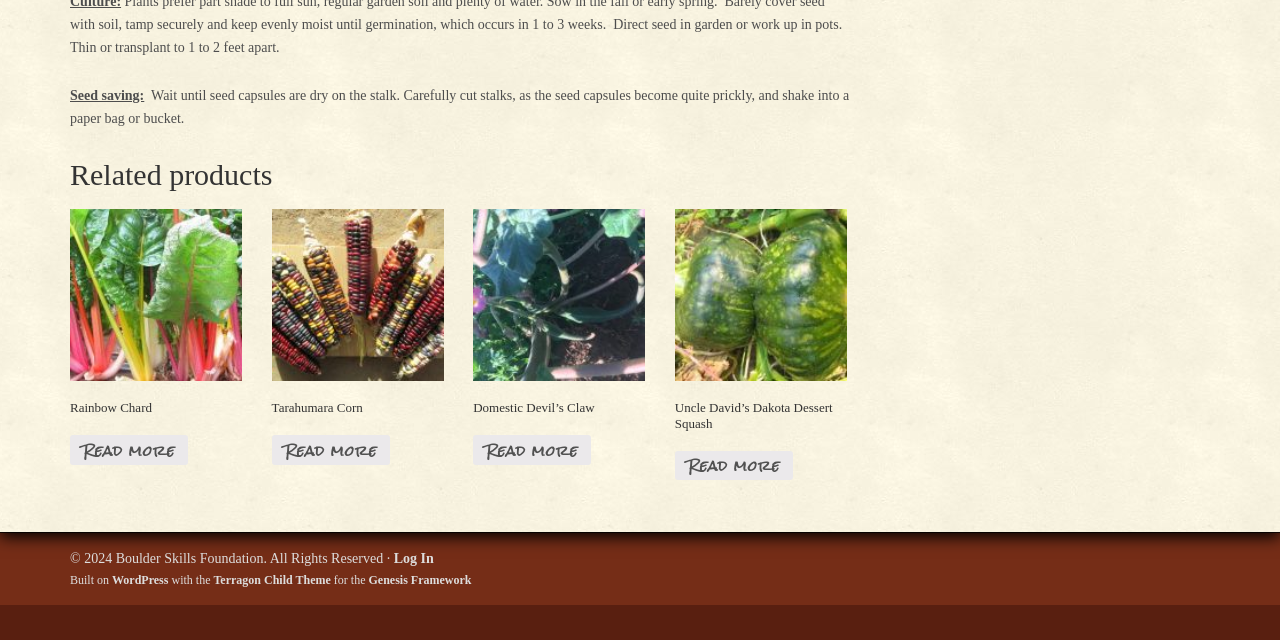Using the element description: "WordPress", determine the bounding box coordinates. The coordinates should be in the format [left, top, right, bottom], with values between 0 and 1.

[0.088, 0.895, 0.132, 0.917]